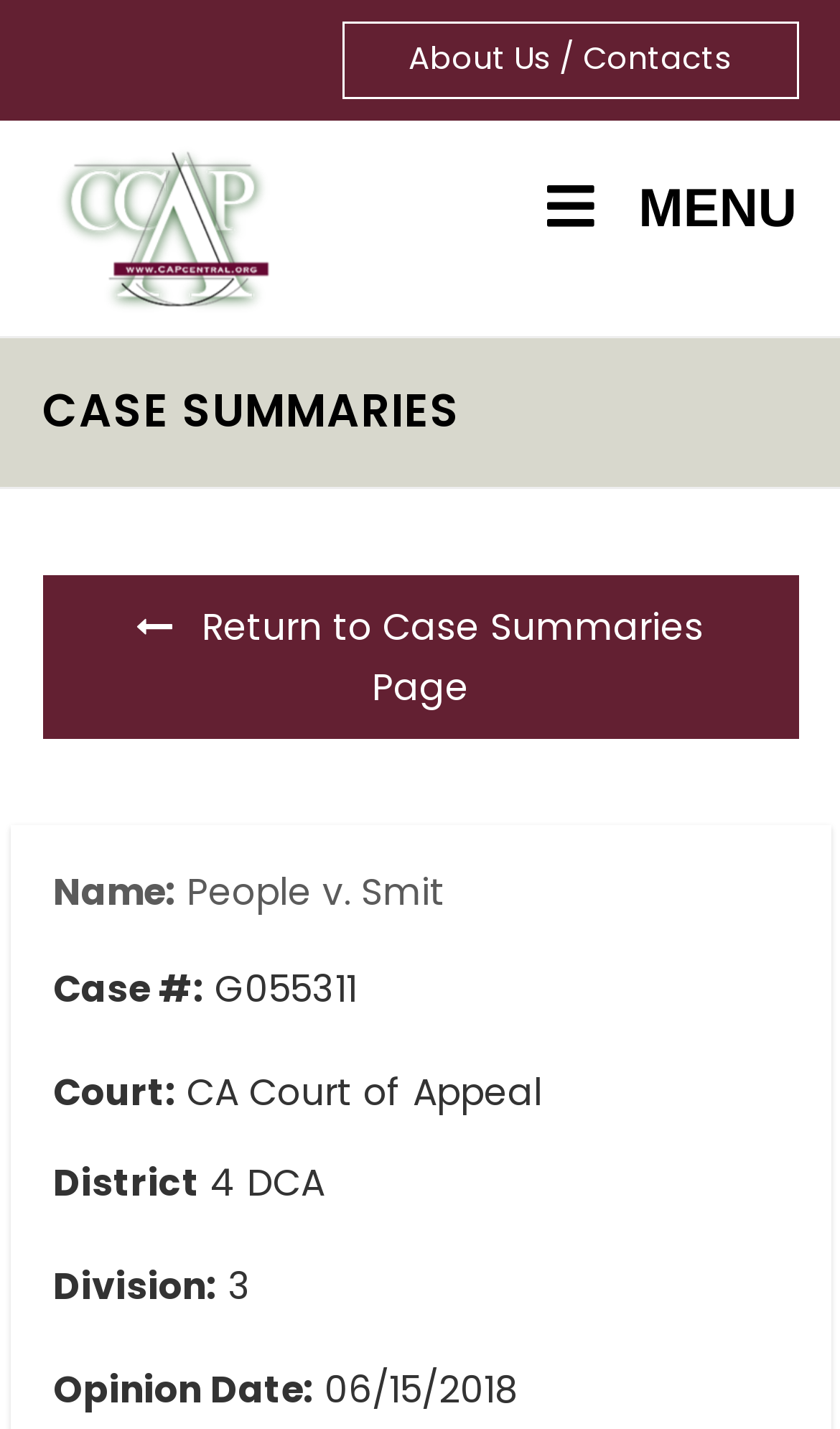Provide your answer in one word or a succinct phrase for the question: 
What is the name of the case?

People v. Smit